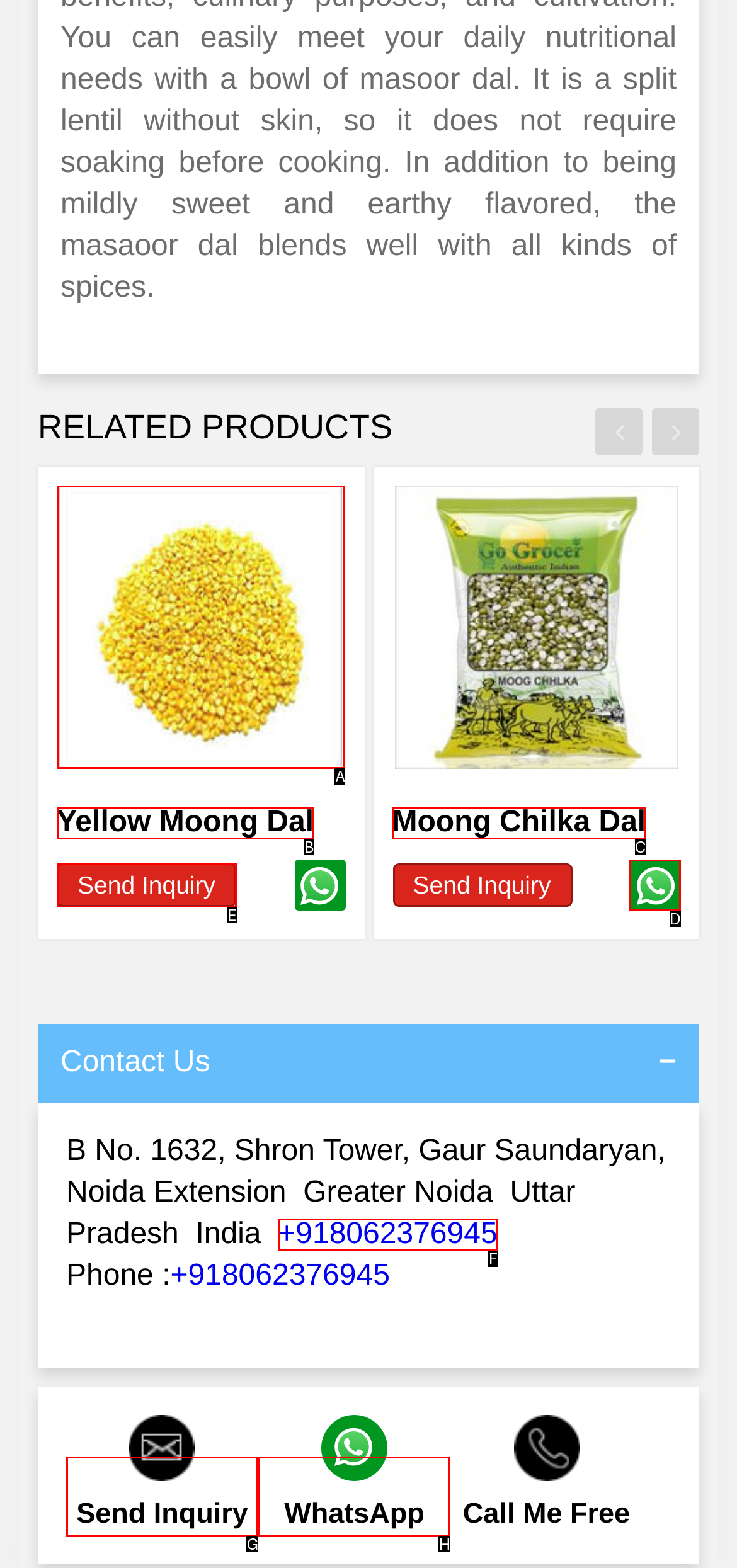Select the letter of the element you need to click to complete this task: Click on Yellow Moong Dal
Answer using the letter from the specified choices.

A